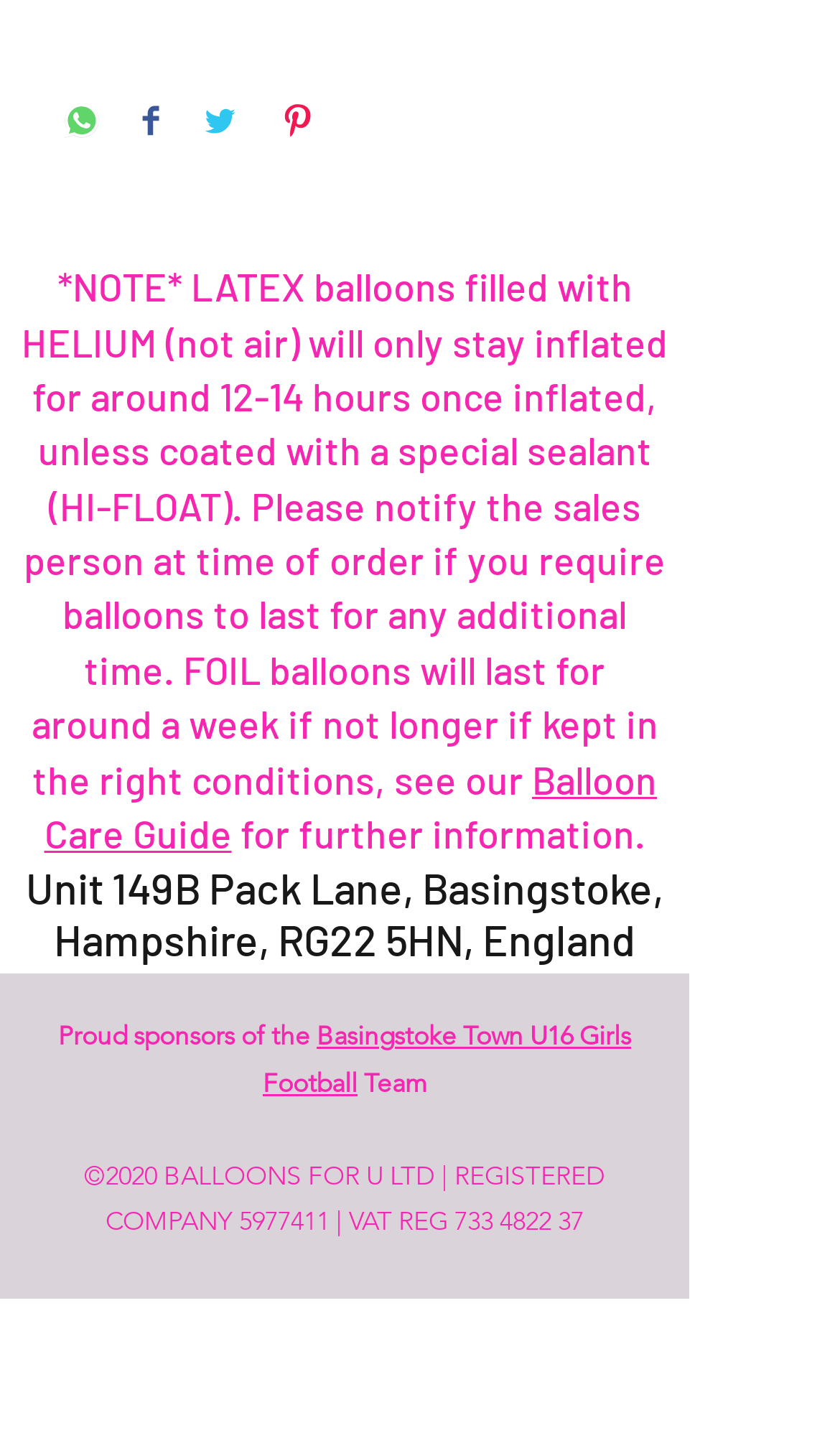Find the bounding box coordinates of the element to click in order to complete the given instruction: "Visit Basingstoke Town U16 Girls Football."

[0.313, 0.706, 0.751, 0.761]